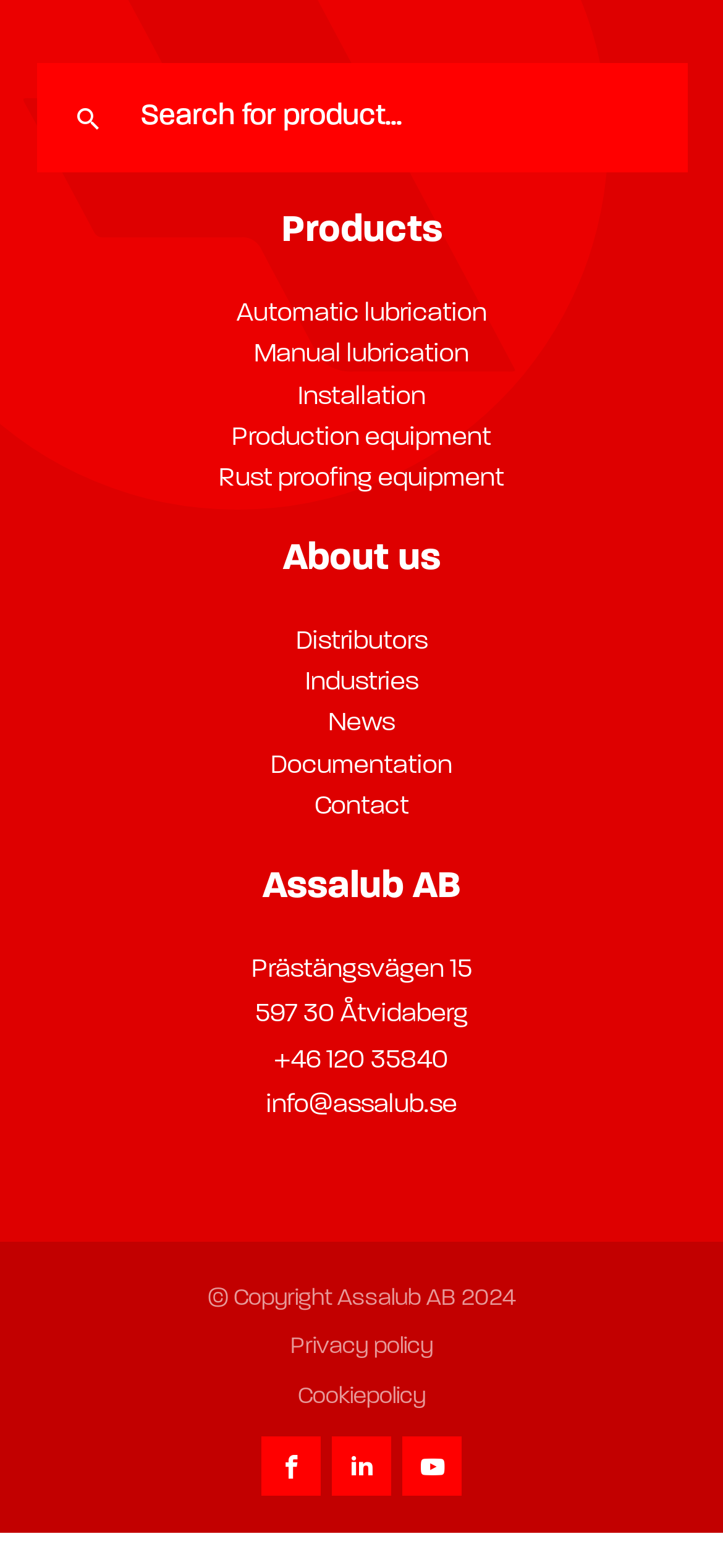Pinpoint the bounding box coordinates of the area that must be clicked to complete this instruction: "View privacy policy".

[0.05, 0.847, 0.95, 0.872]